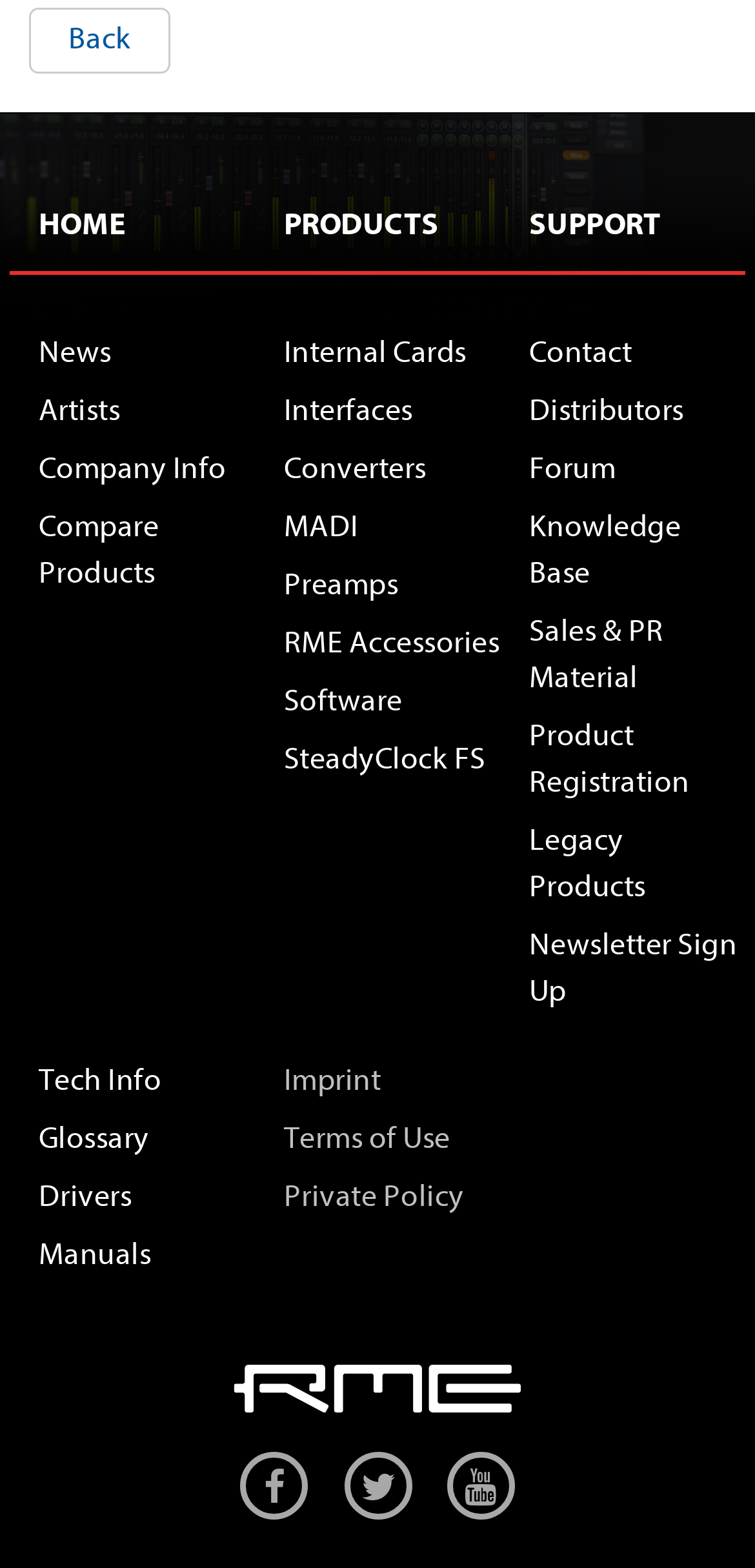Answer the question briefly using a single word or phrase: 
What is the second heading on the webpage?

PRODUCTS